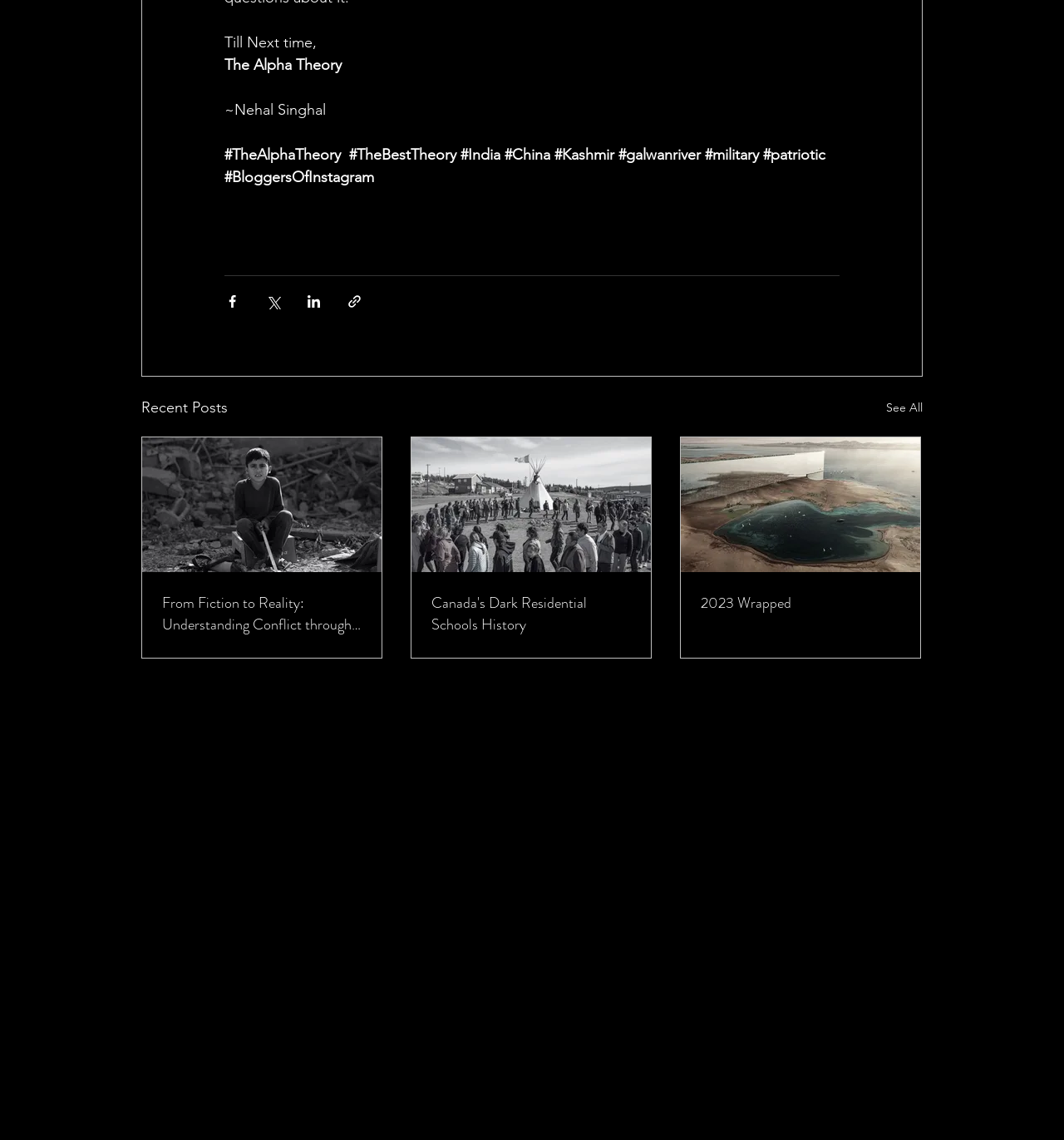Please answer the following question using a single word or phrase: 
How many recent posts are displayed?

3